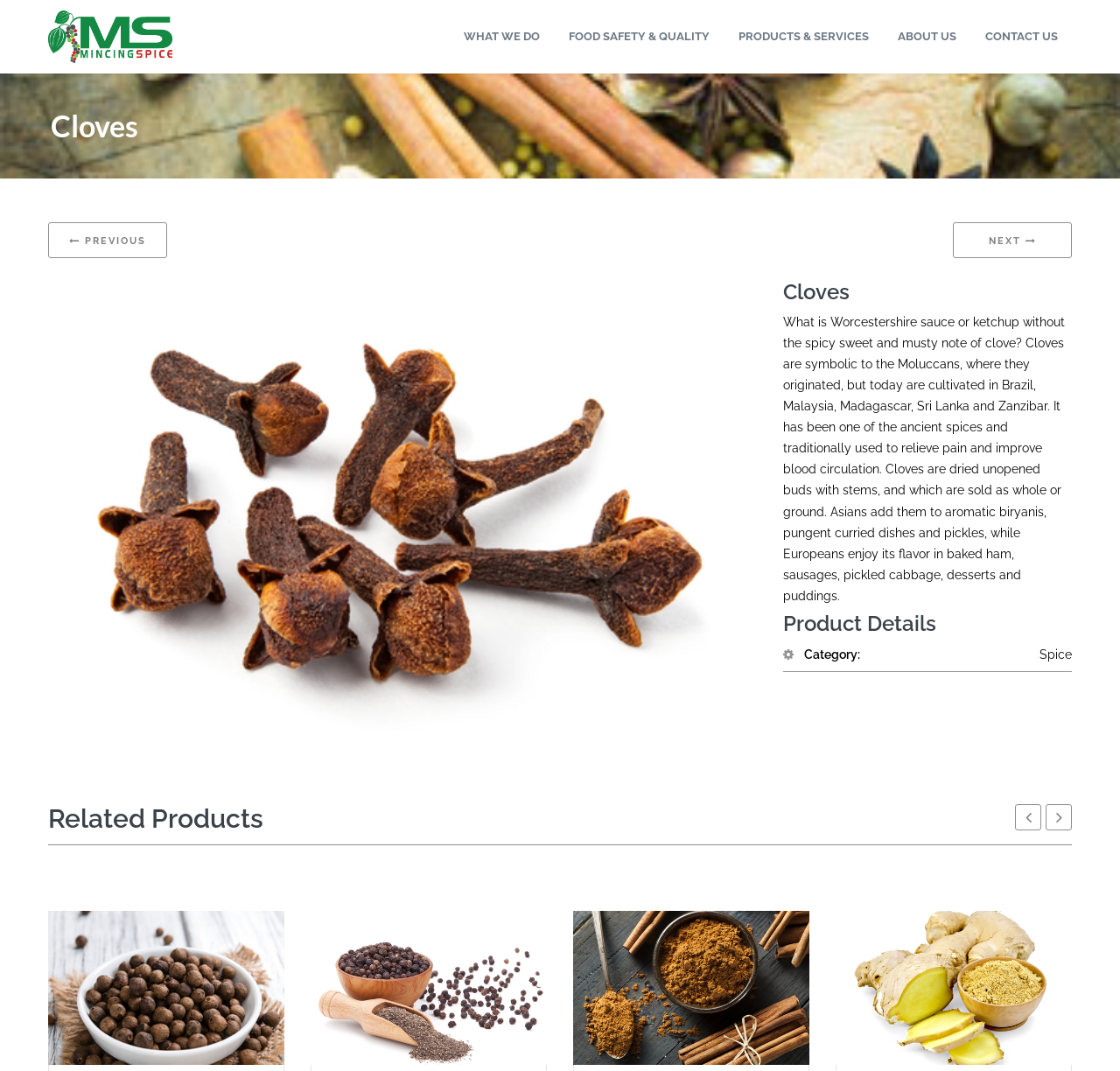Kindly determine the bounding box coordinates for the area that needs to be clicked to execute this instruction: "View the NEXT page".

[0.851, 0.208, 0.957, 0.241]